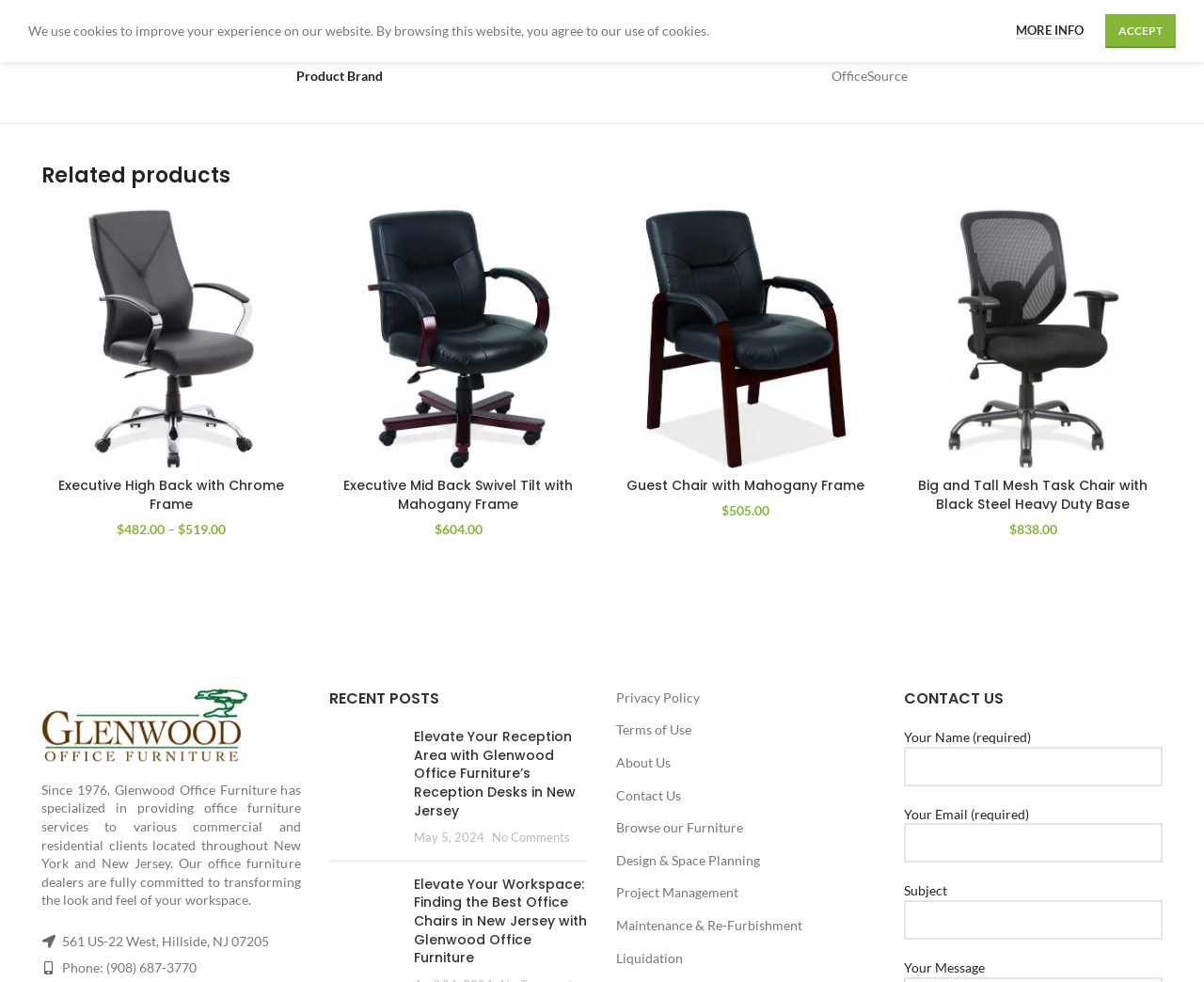Show the bounding box coordinates of the element that should be clicked to complete the task: "View Executive Mid Back Swivel Tilt with Mahogany Frame".

[0.285, 0.485, 0.476, 0.523]